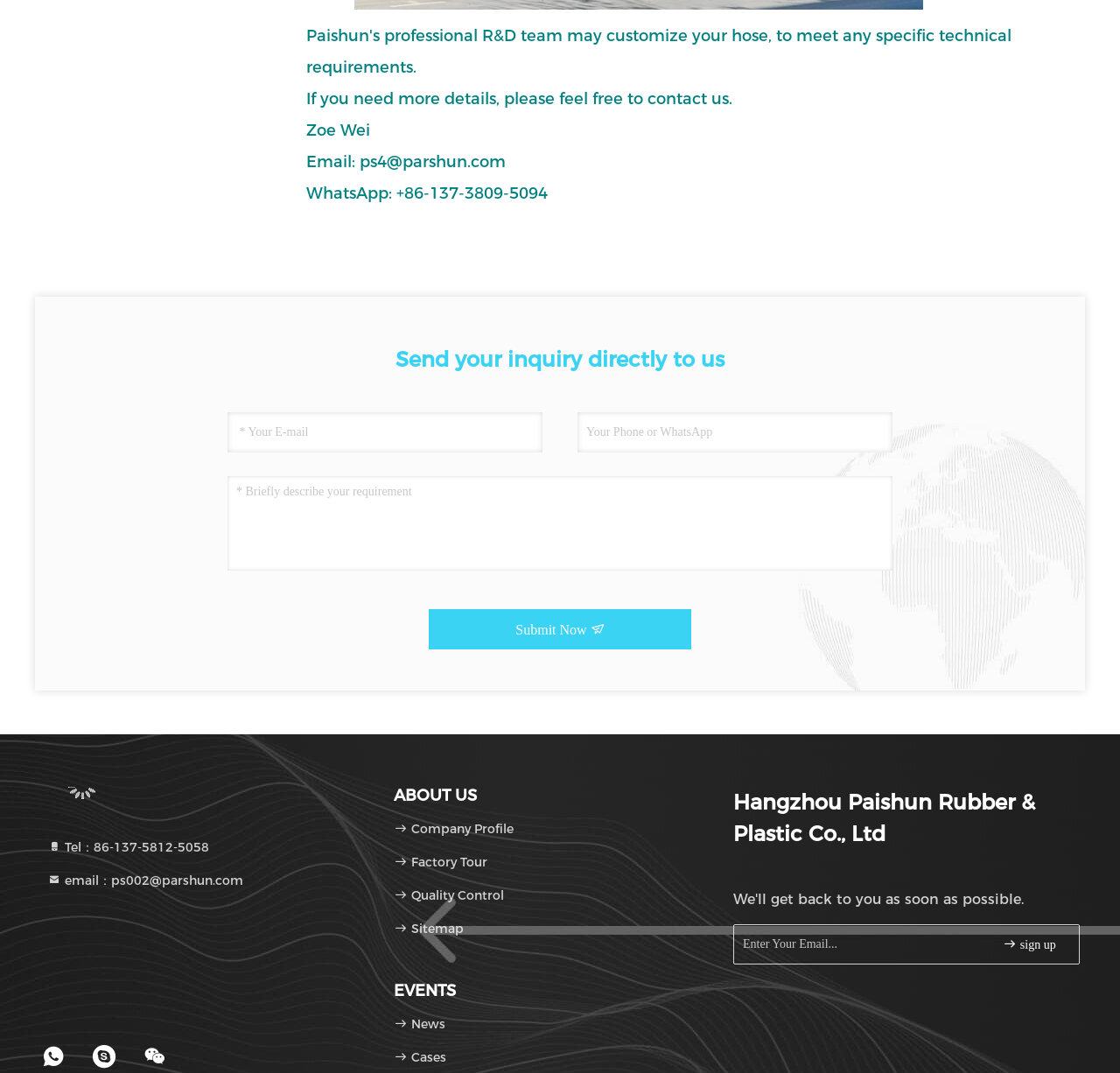Could you locate the bounding box coordinates for the section that should be clicked to accomplish this task: "Read the article about Five steps to getting serious about Share of Search".

None